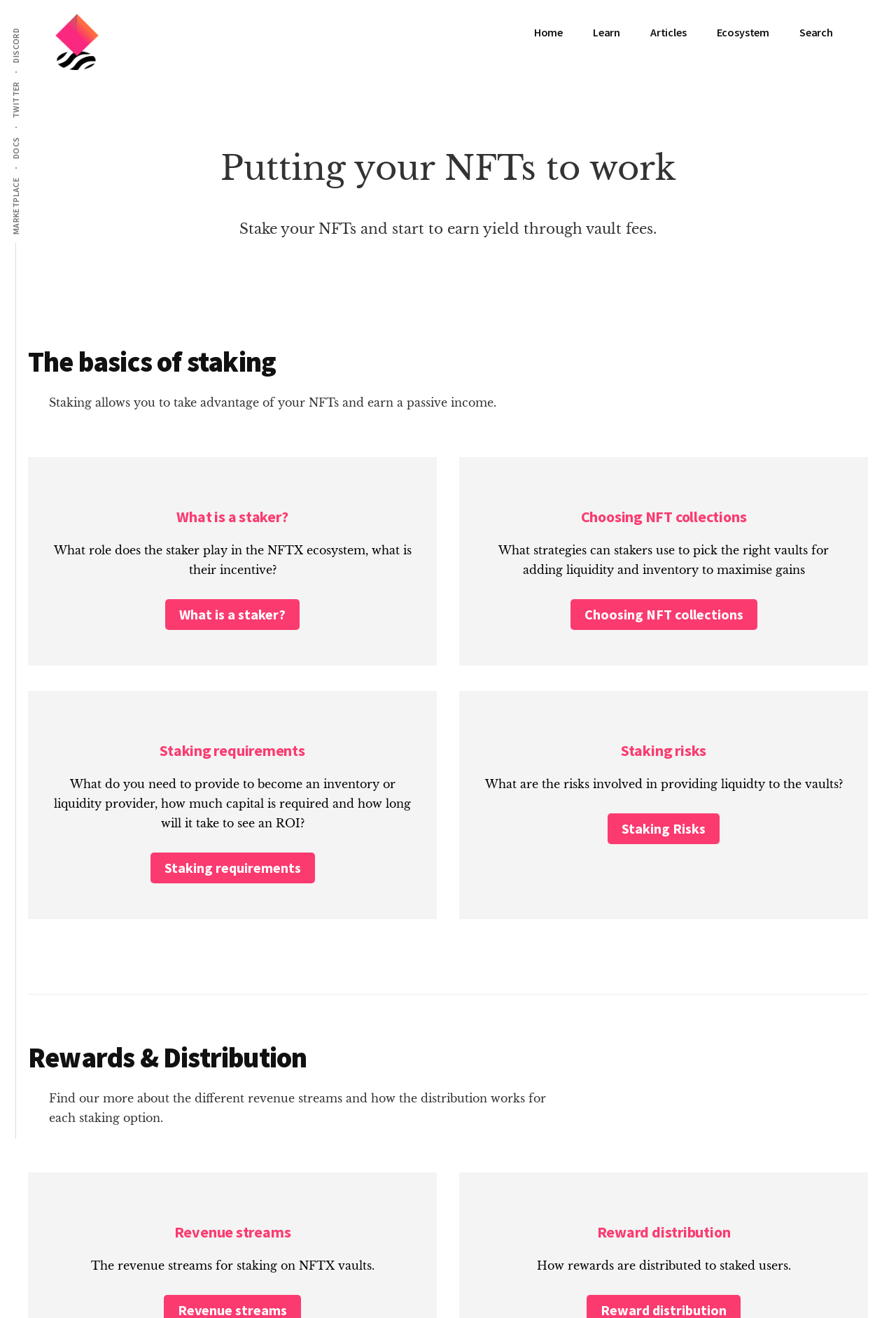Reply to the question with a single word or phrase:
What is the role of a staker in the NFTX ecosystem?

Earn passive income